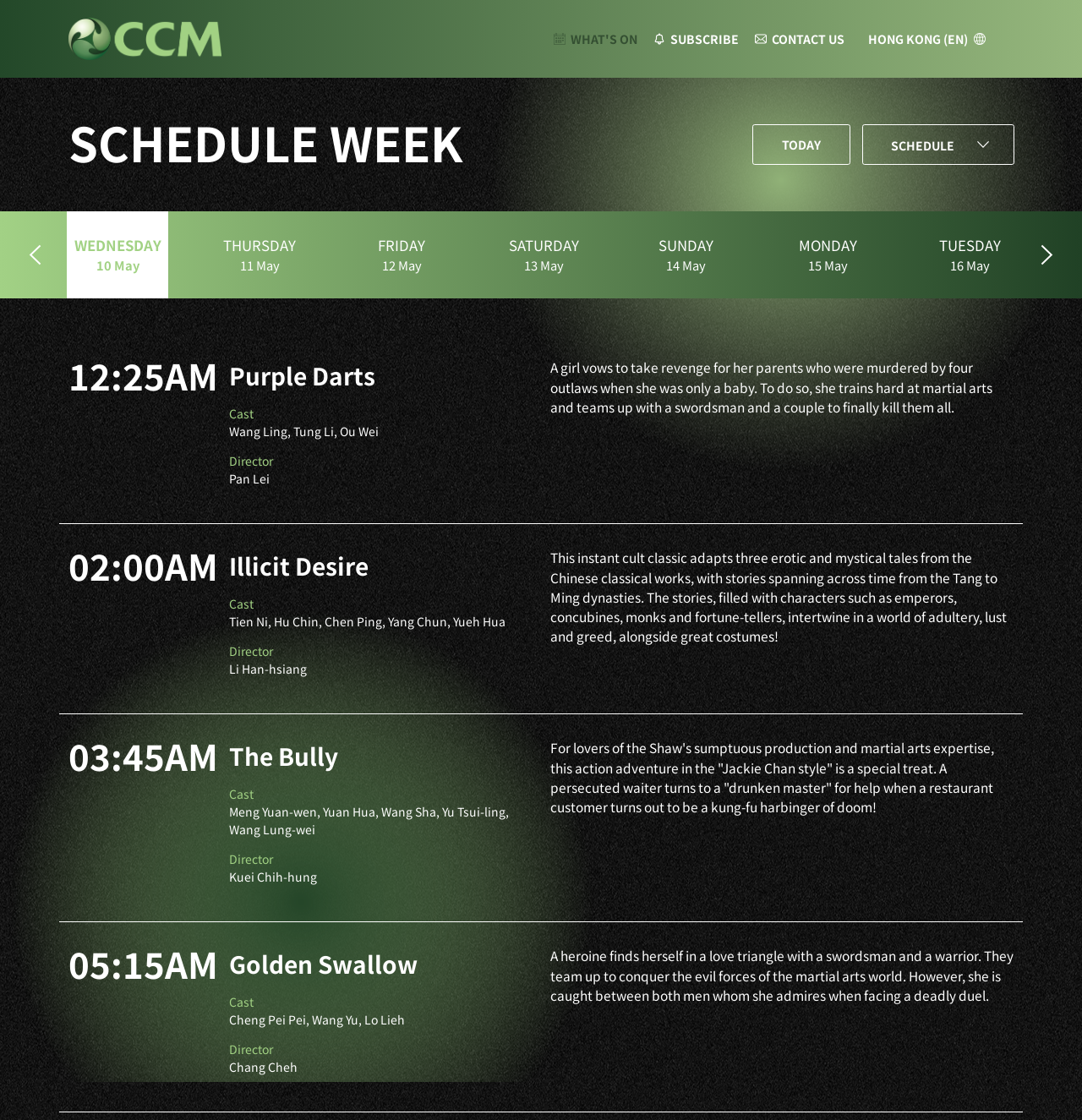Kindly respond to the following question with a single word or a brief phrase: 
What is the name of the website?

CCM